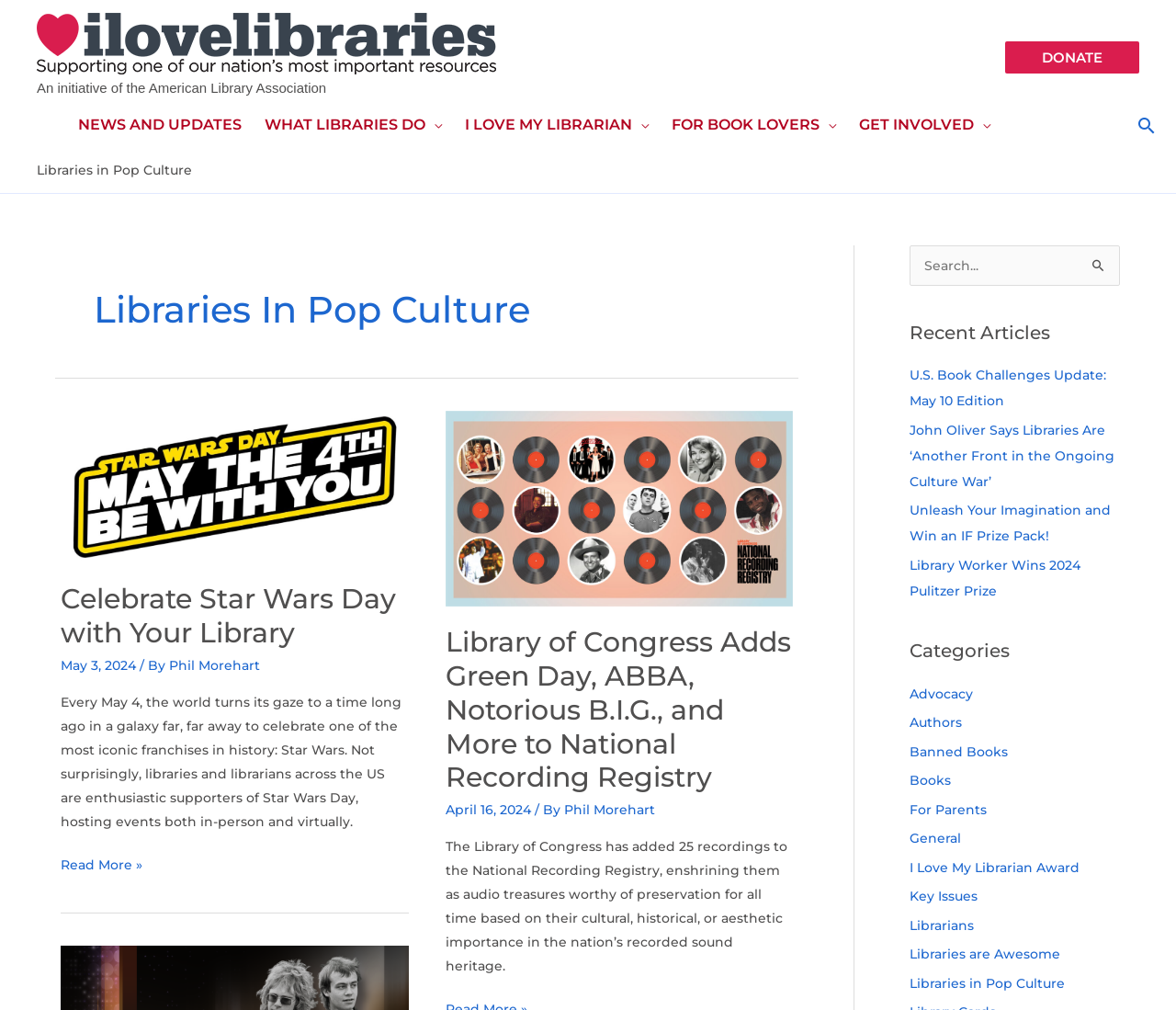Using the elements shown in the image, answer the question comprehensively: What is the name of the initiative?

I found the text 'An initiative of the American Library Association' on the webpage, which indicates the name of the initiative.